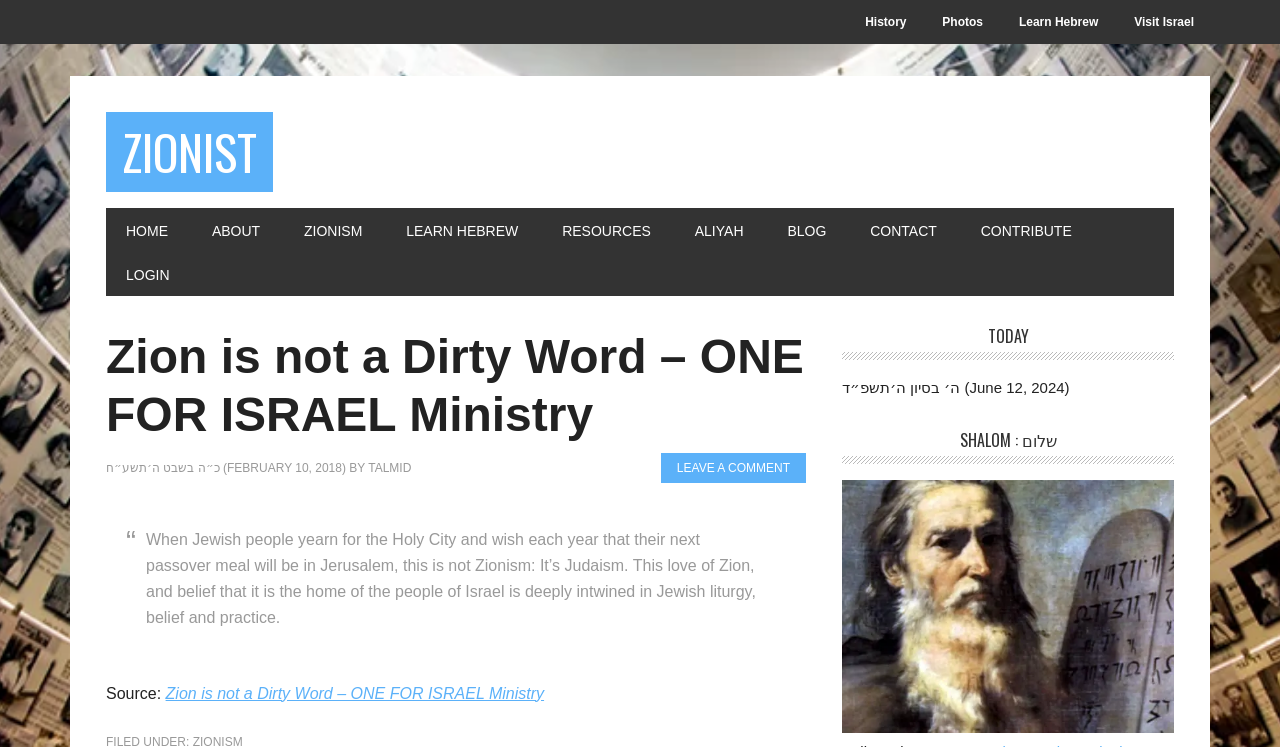Please locate the clickable area by providing the bounding box coordinates to follow this instruction: "Leave a comment on the current post".

[0.516, 0.607, 0.63, 0.647]